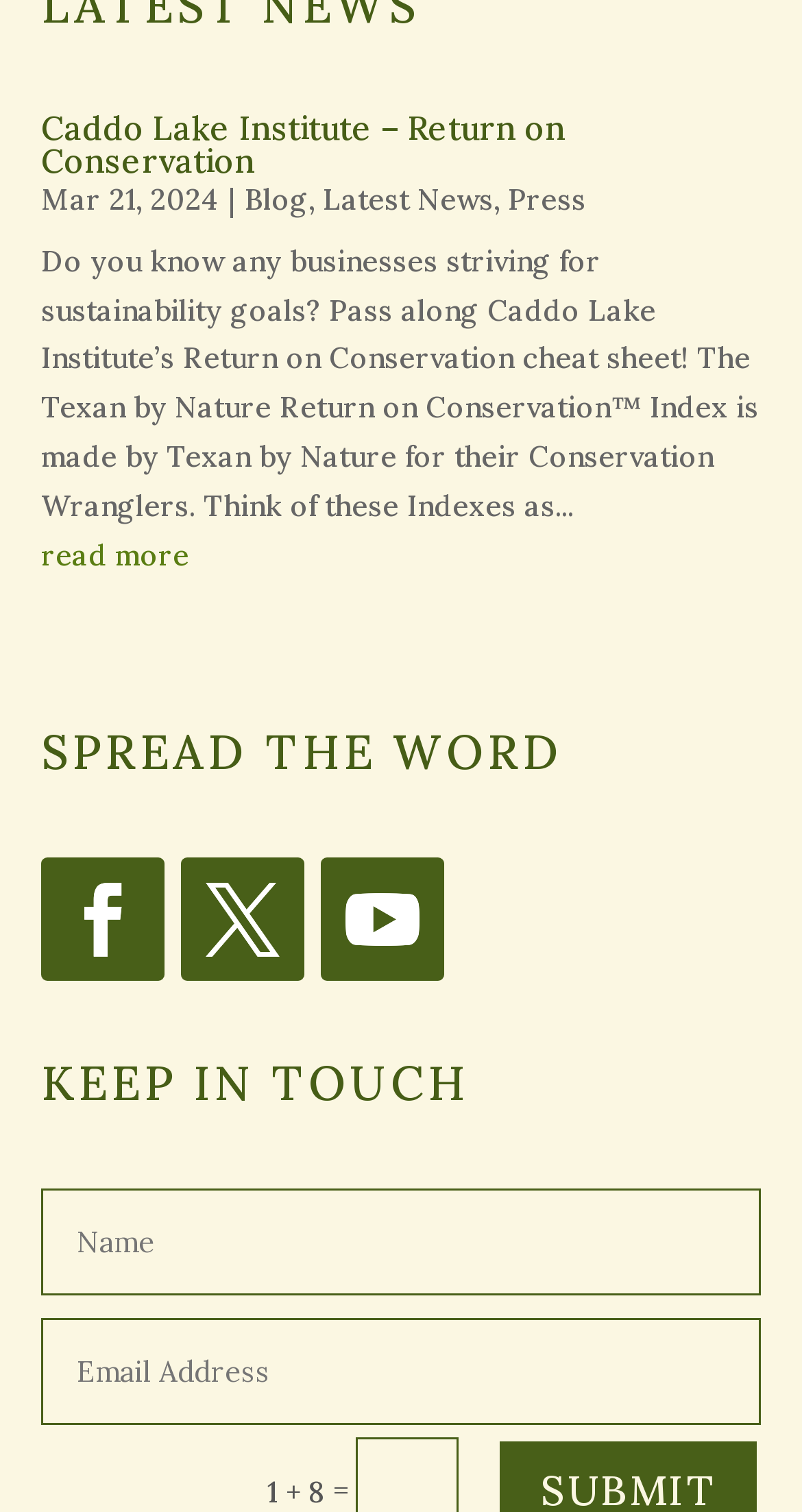What is the purpose of the 'Return on Conservation' cheat sheet?
Utilize the image to construct a detailed and well-explained answer.

The purpose of the 'Return on Conservation' cheat sheet is mentioned in the article as a resource for businesses that are striving for sustainability goals, which is indicated by the sentence 'Do you know any businesses striving for sustainability goals? Pass along Caddo Lake Institute’s Return on Conservation cheat sheet!'.